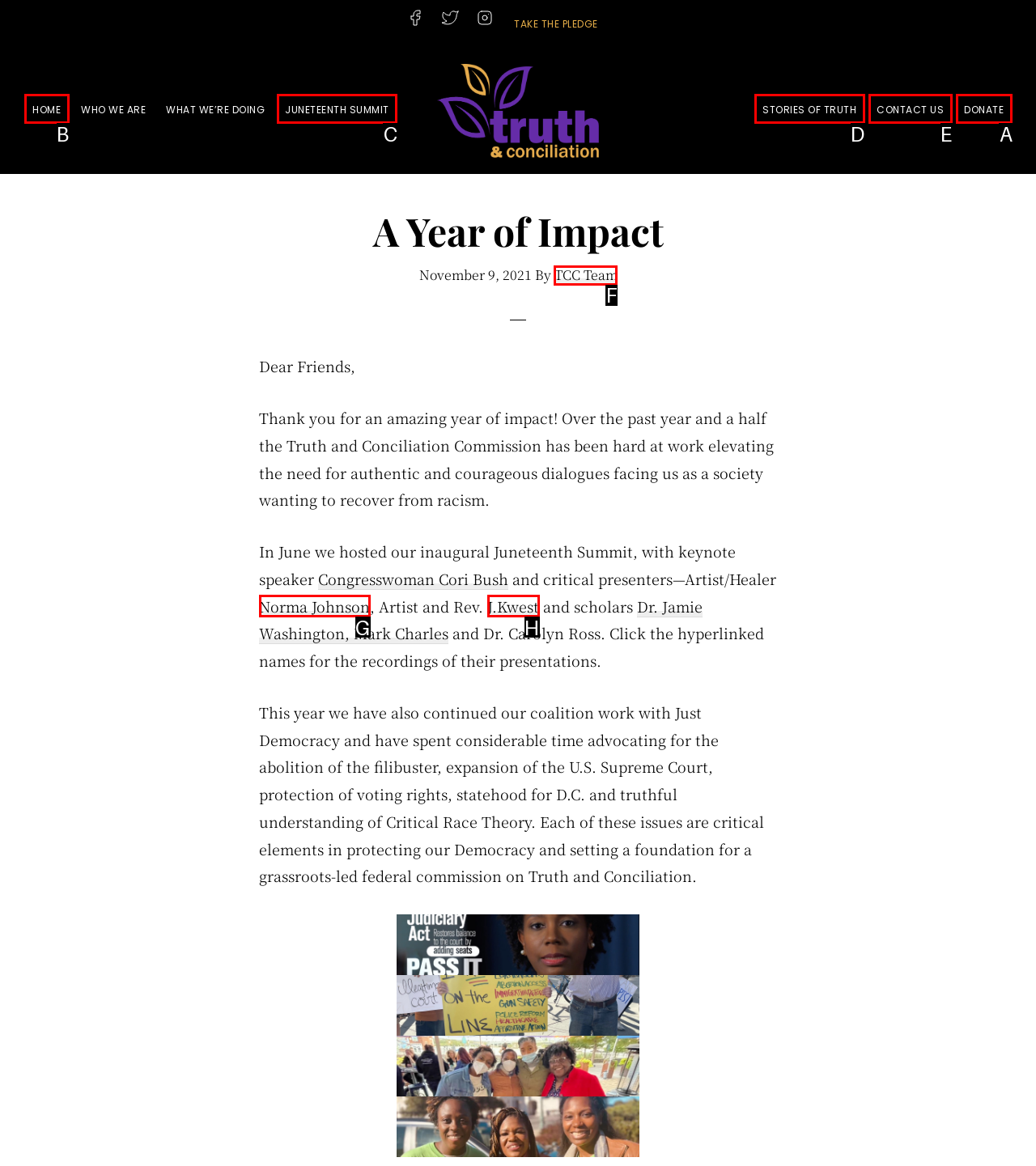Identify the correct UI element to click to follow this instruction: Click on the 'DONATE' link
Respond with the letter of the appropriate choice from the displayed options.

A